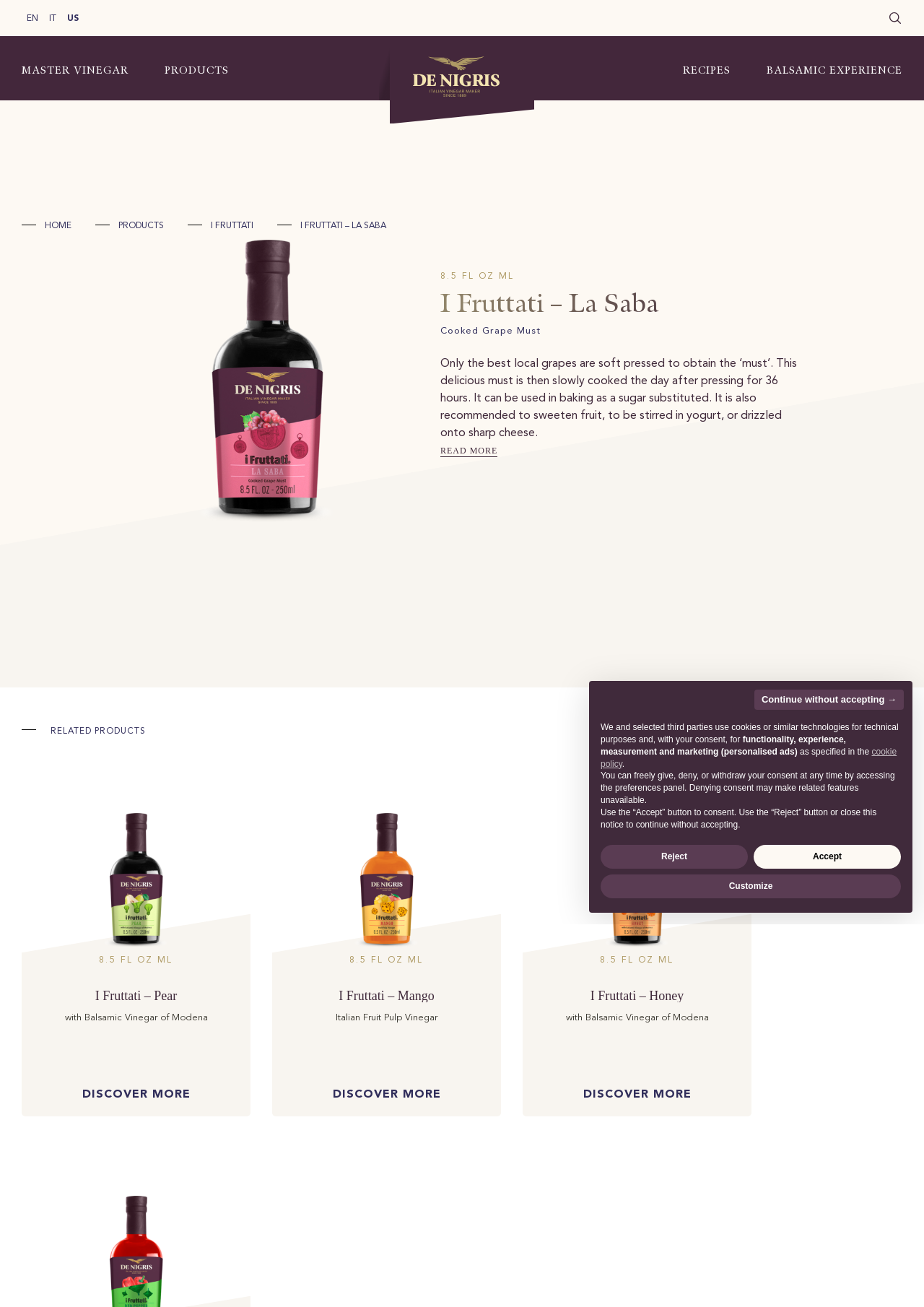Determine the bounding box for the described HTML element: "US". Ensure the coordinates are four float numbers between 0 and 1 in the format [left, top, right, bottom].

[0.068, 0.007, 0.09, 0.02]